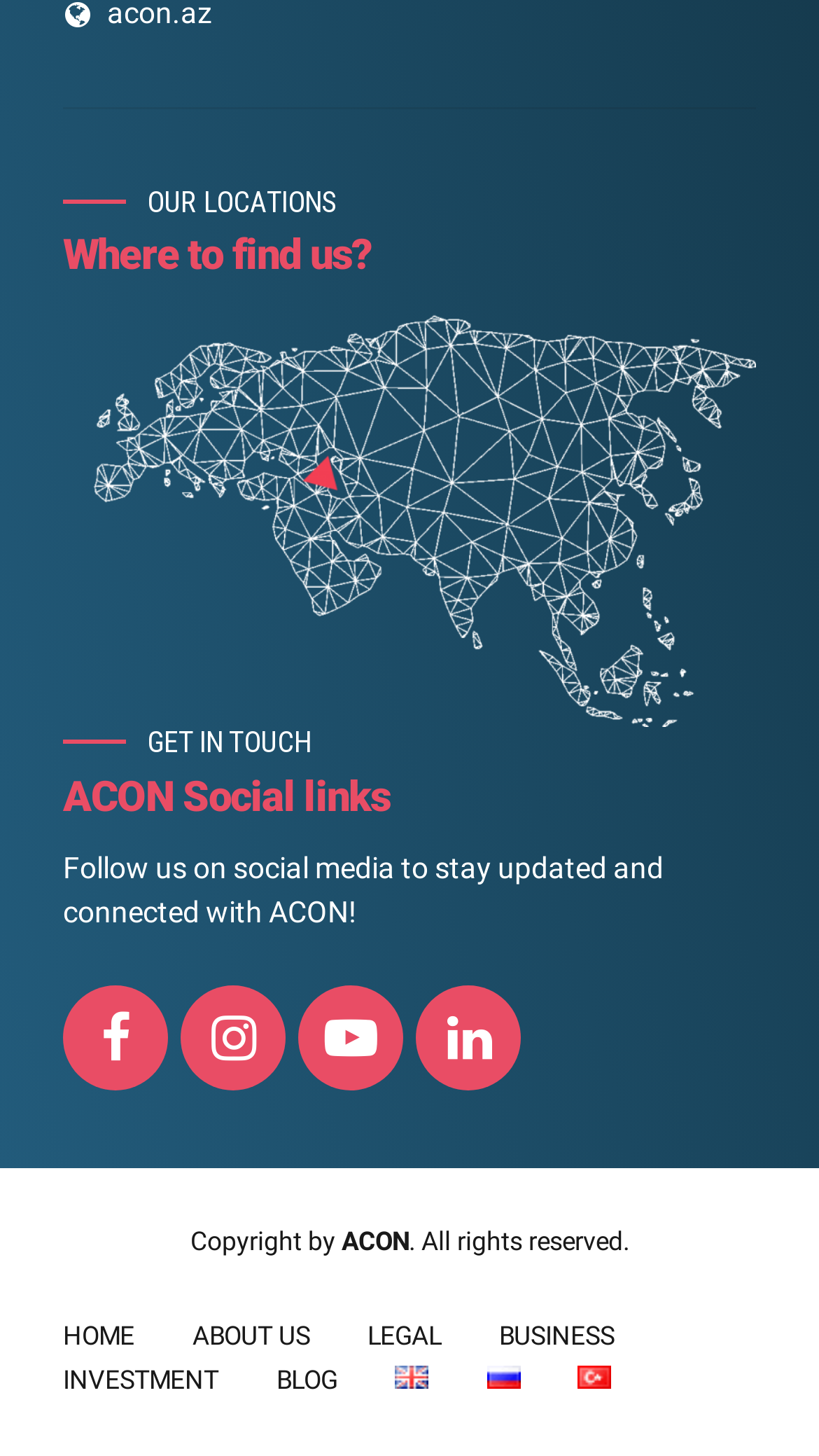Please mark the bounding box coordinates of the area that should be clicked to carry out the instruction: "Go to home page".

[0.077, 0.908, 0.164, 0.928]